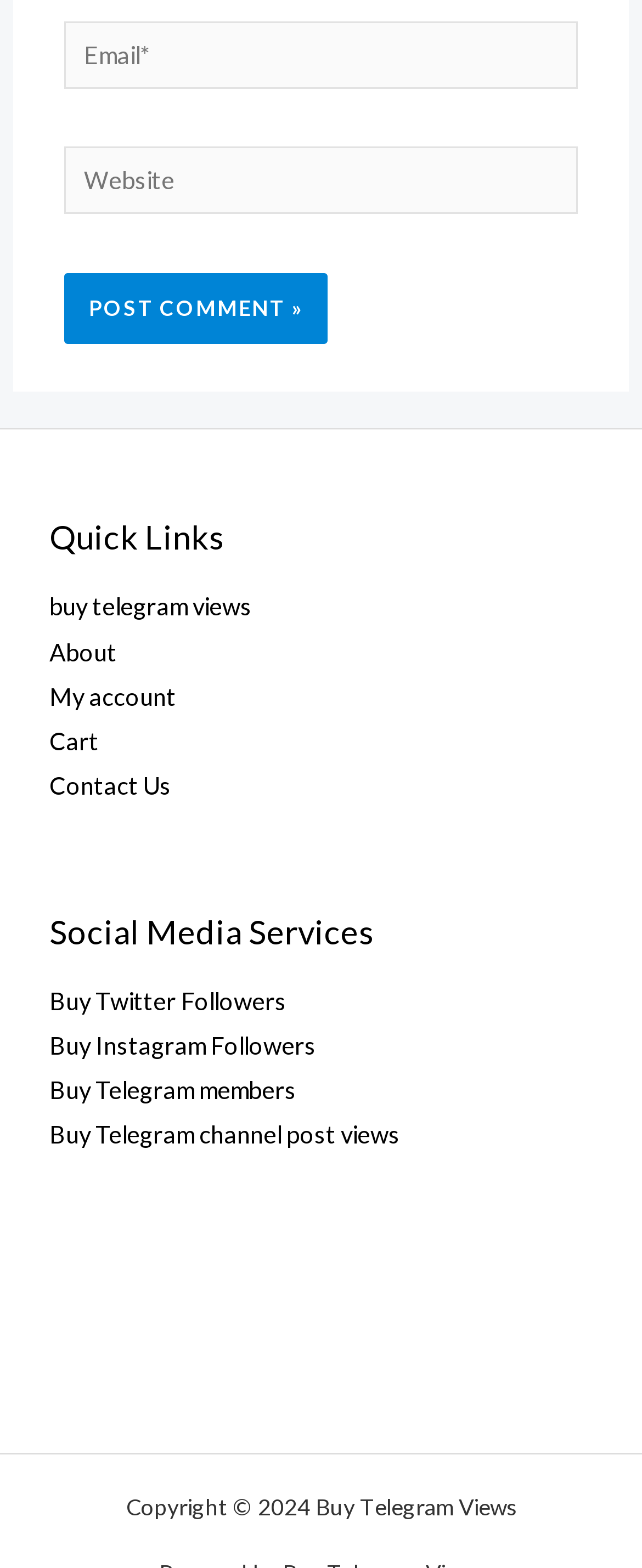Pinpoint the bounding box coordinates for the area that should be clicked to perform the following instruction: "Enter email address".

[0.1, 0.013, 0.9, 0.056]